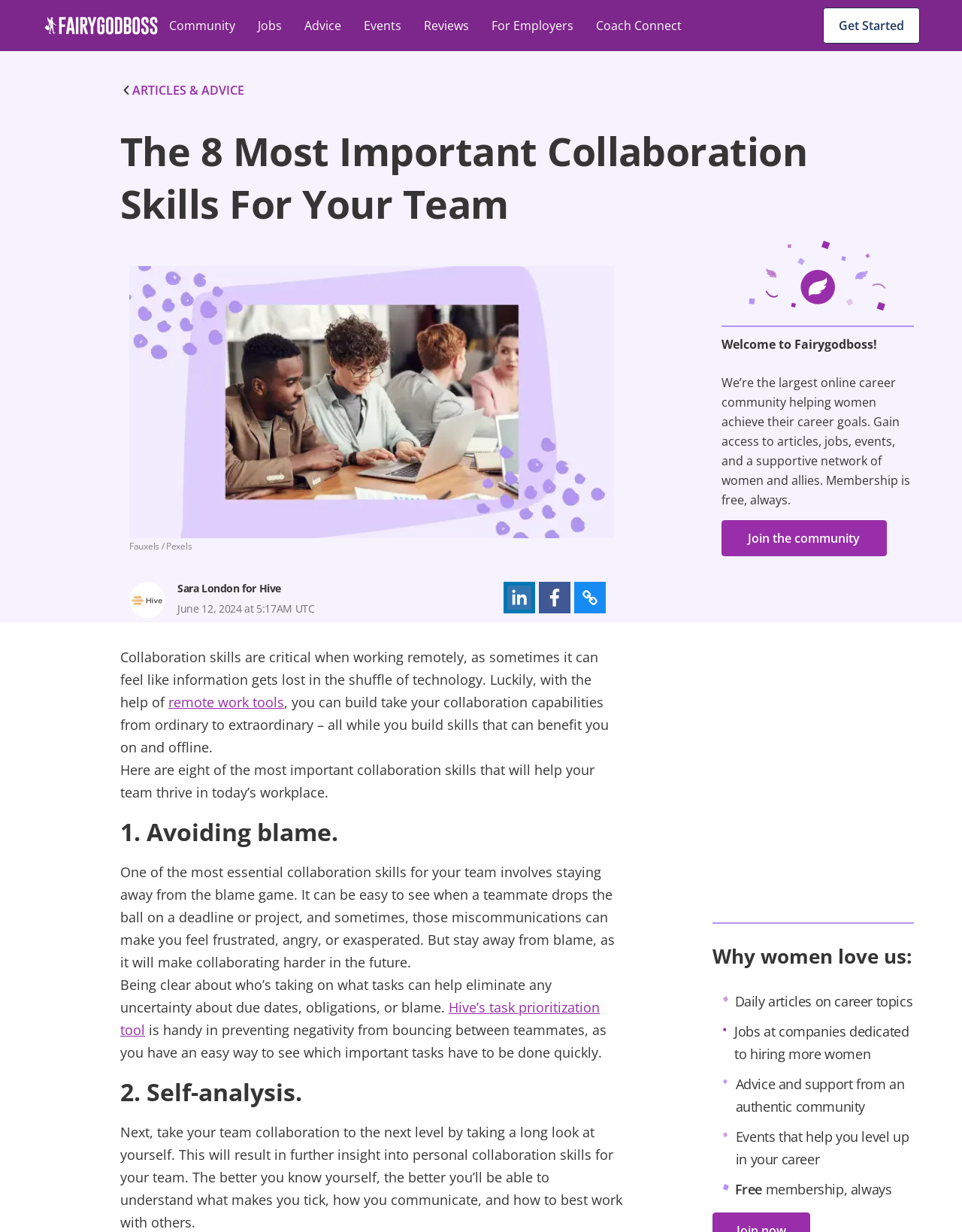What is the name of the online career community? Refer to the image and provide a one-word or short phrase answer.

Fairygodboss